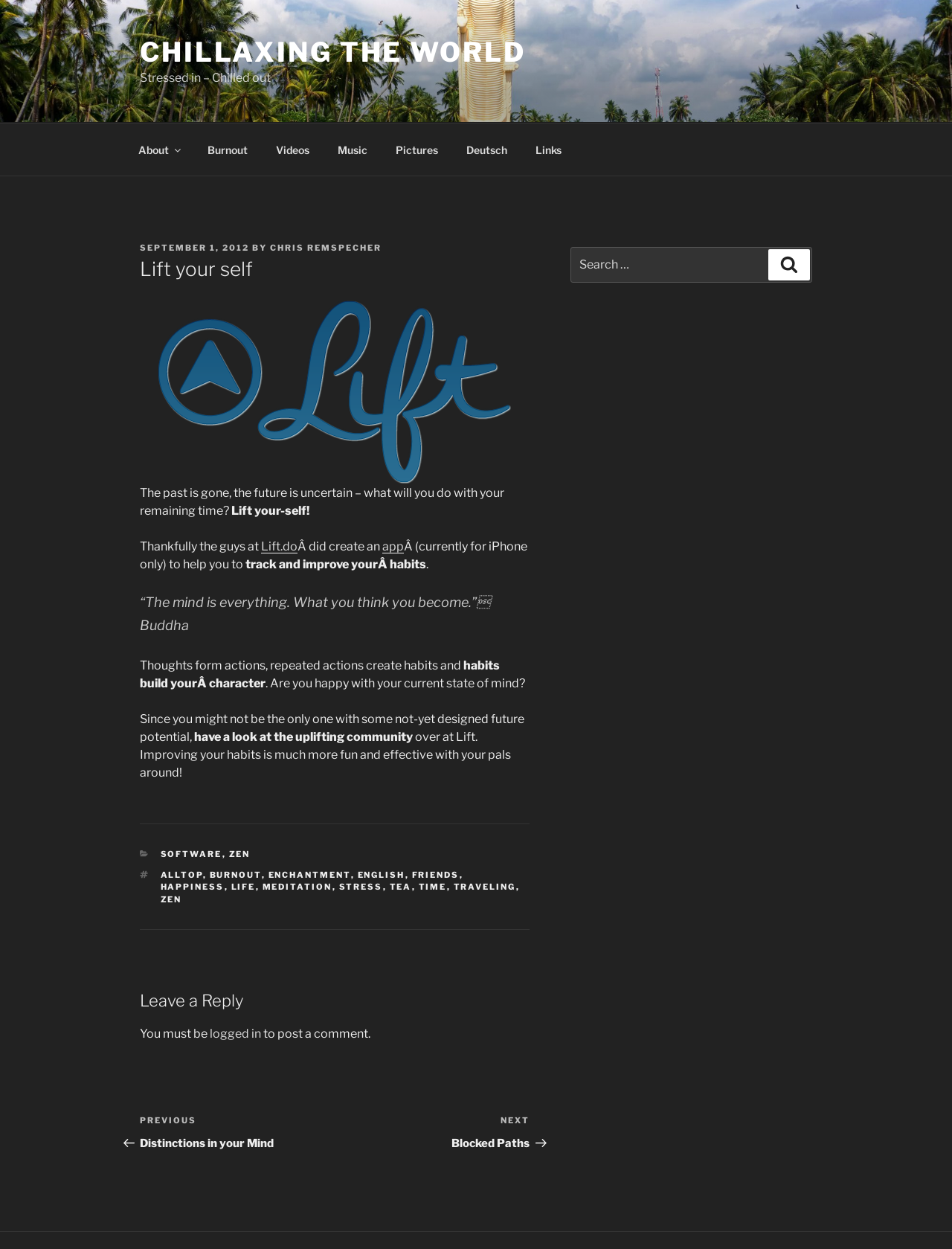Find the bounding box coordinates of the clickable element required to execute the following instruction: "Click on the 'About' link". Provide the coordinates as four float numbers between 0 and 1, i.e., [left, top, right, bottom].

[0.131, 0.105, 0.202, 0.134]